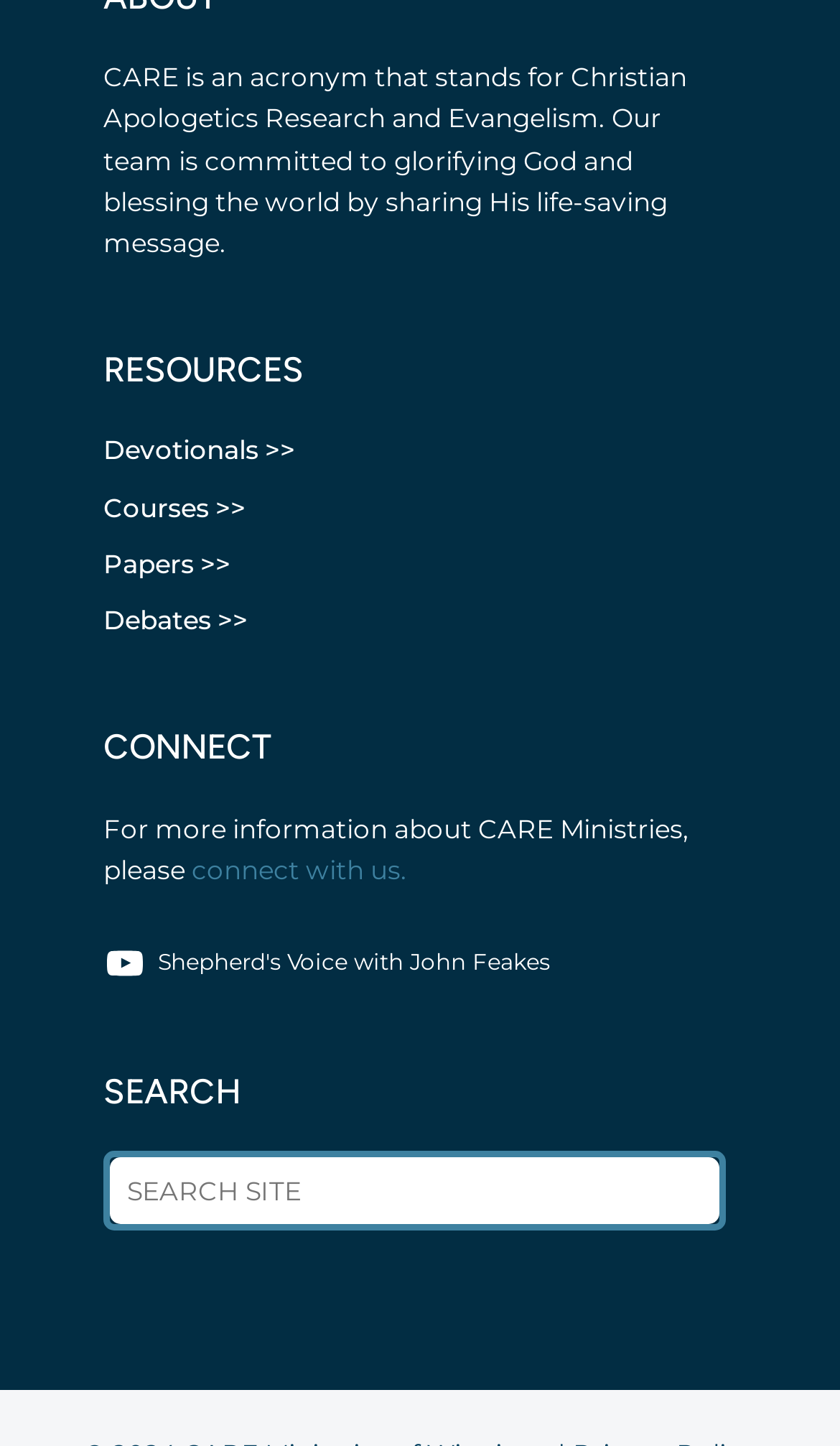Please provide the bounding box coordinate of the region that matches the element description: Shepherd's Voice with John Feakes. Coordinates should be in the format (top-left x, top-left y, bottom-right x, bottom-right y) and all values should be between 0 and 1.

[0.123, 0.651, 0.668, 0.681]